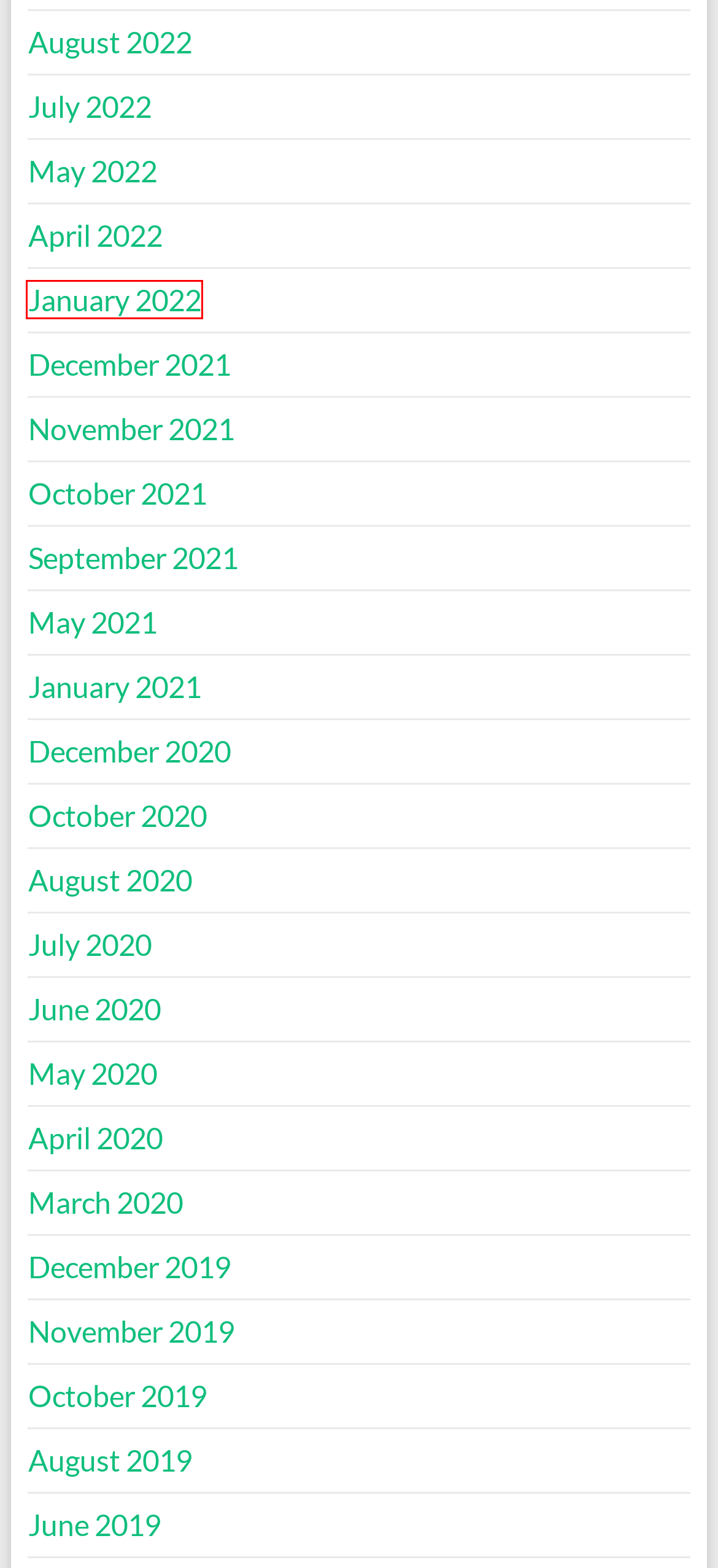Given a screenshot of a webpage with a red bounding box around an element, choose the most appropriate webpage description for the new page displayed after clicking the element within the bounding box. Here are the candidates:
A. January 2022 – Daniels Networking Blog
B. Dynamips – Daniels Networking Blog
C. Daniels Networking Blog – Networking articles by CCIE #37149/ CCDE #20160011
D. June 2019 – Daniels Networking Blog
E. November 2019 – Daniels Networking Blog
F. Nick Russo – Daniels Networking Blog
G. July 2022 – Daniels Networking Blog
H. September 2021 – Daniels Networking Blog

A